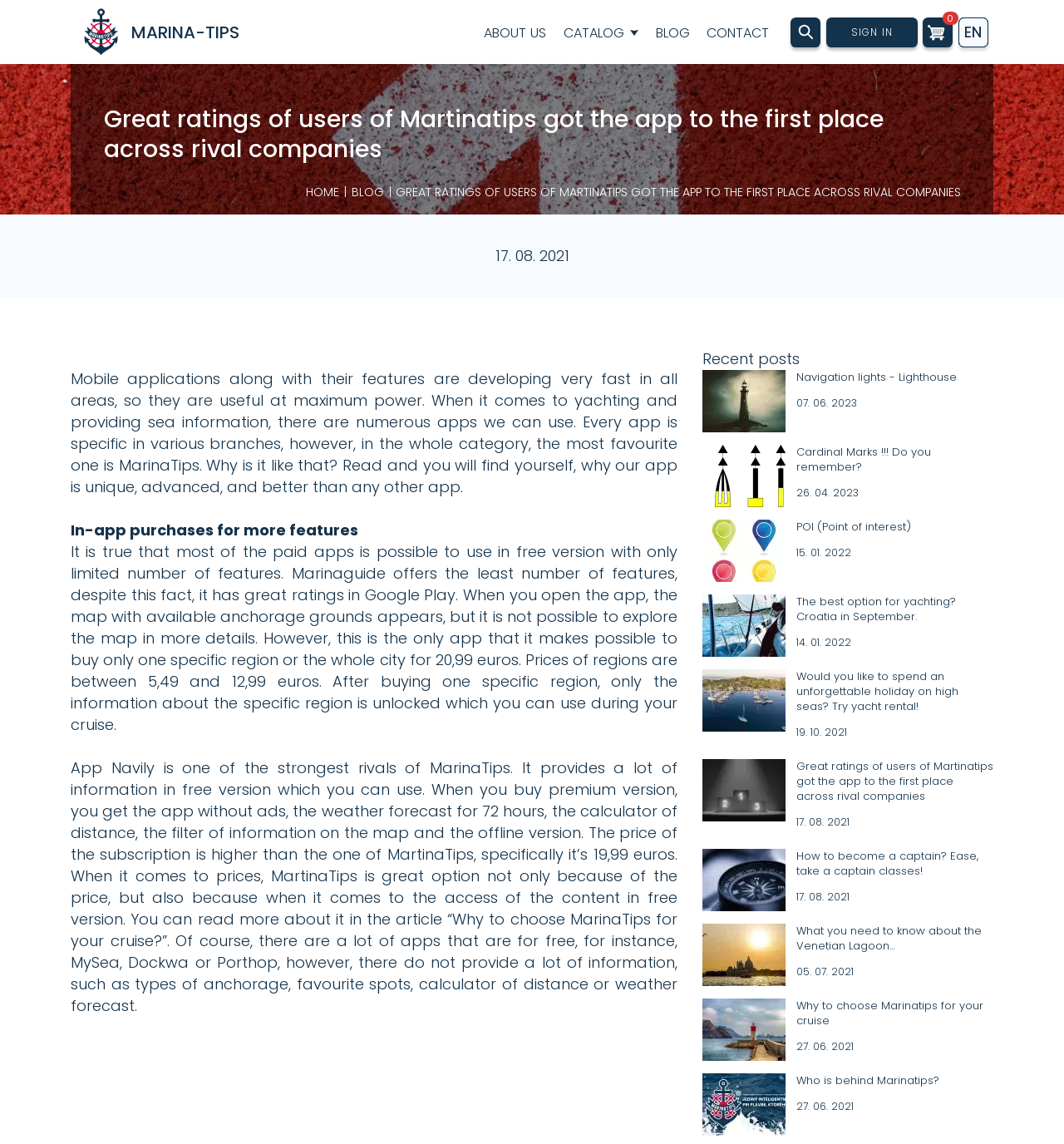Summarize the contents and layout of the webpage in detail.

The webpage is about MarinaTips, a yachting and sea information app. At the top, there is a navigation menu with links to "Home", "MARINA-TIPS", "ABOUT US", "CATALOG", "BLOG", and "CONTACT". On the right side, there is a search bar and a language selection dropdown.

Below the navigation menu, there is a heading that reads "Great ratings of users of Martinatips got the app to the first place across rival companies". This is followed by a brief article discussing the app's features and advantages over its competitors.

On the left side, there is a section with recent blog posts, each with a title, a brief summary, and a "Read more" link. The posts are about various topics related to yachting, such as navigation lights, cardinal marks, and yacht rental.

In the middle of the page, there is a large image that takes up most of the width, with a caption that reads "Vynikajúce hodnotenia používateľov Marinatips dostali aplikáciu na prvé miesto v rámci konkurencie" (which translates to "Excellent ratings of Martinatips users got the app to the first place among competitors").

At the bottom of the page, there are more blog posts, each with a title, a brief summary, and a "Read more" link. These posts are also about yachting-related topics, such as captain classes and the Venetian Lagoon.

Throughout the page, there are several images and icons, including a logo for MarinaTips and various images related to yachting. The overall layout is organized and easy to navigate, with clear headings and concise text.